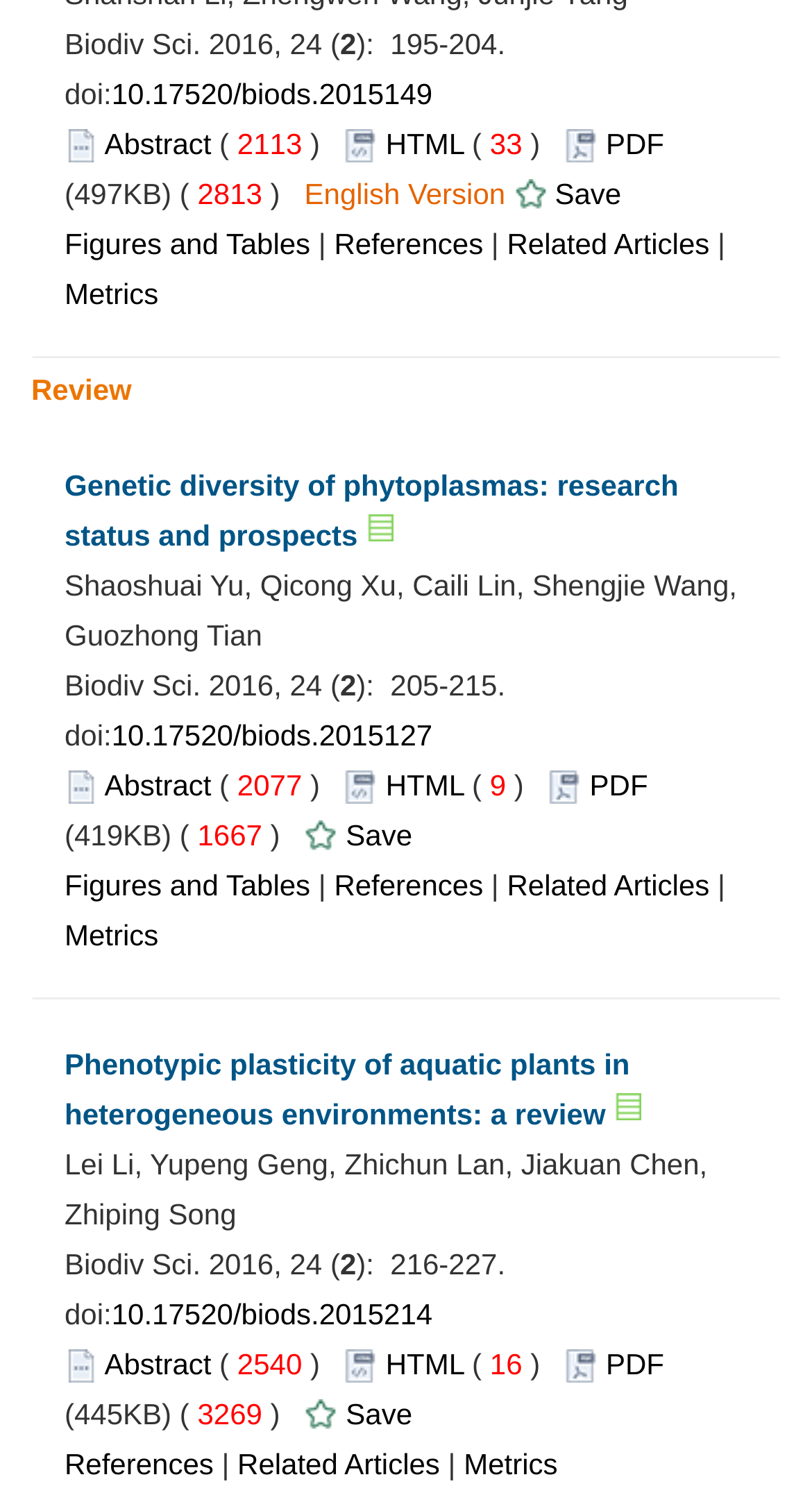Refer to the image and offer a detailed explanation in response to the question: What is the file size of the PDF for the first article?

I found the file size of the PDF for the first article by looking at the text content of the first DescriptionListDetail element, which mentions the file size as '497KB'.